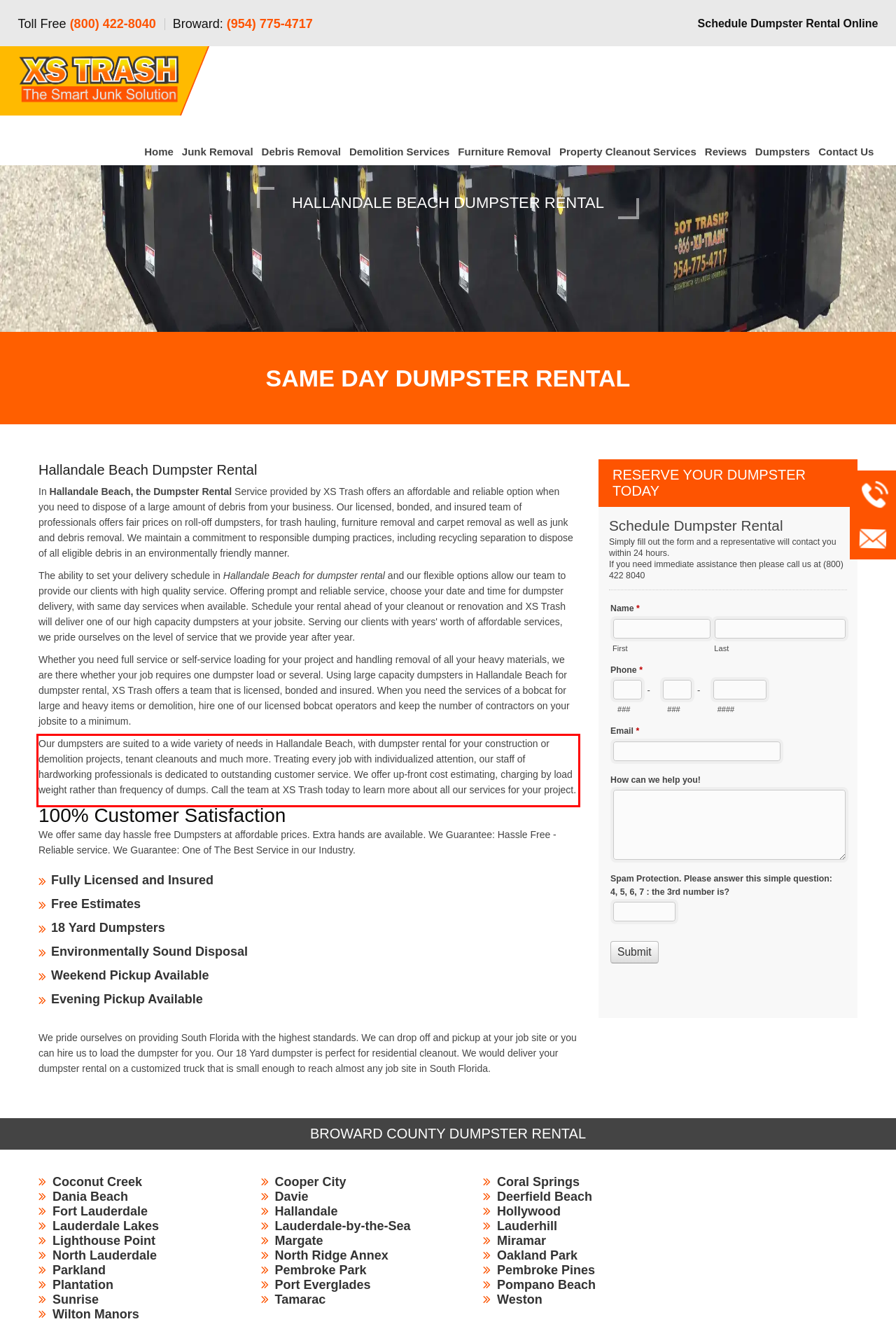Please analyze the provided webpage screenshot and perform OCR to extract the text content from the red rectangle bounding box.

Our dumpsters are suited to a wide variety of needs in Hallandale Beach, with dumpster rental for your construction or demolition projects, tenant cleanouts and much more. Treating every job with individualized attention, our staff of hardworking professionals is dedicated to outstanding customer service. We offer up-front cost estimating, charging by load weight rather than frequency of dumps. Call the team at XS Trash today to learn more about all our services for your project.